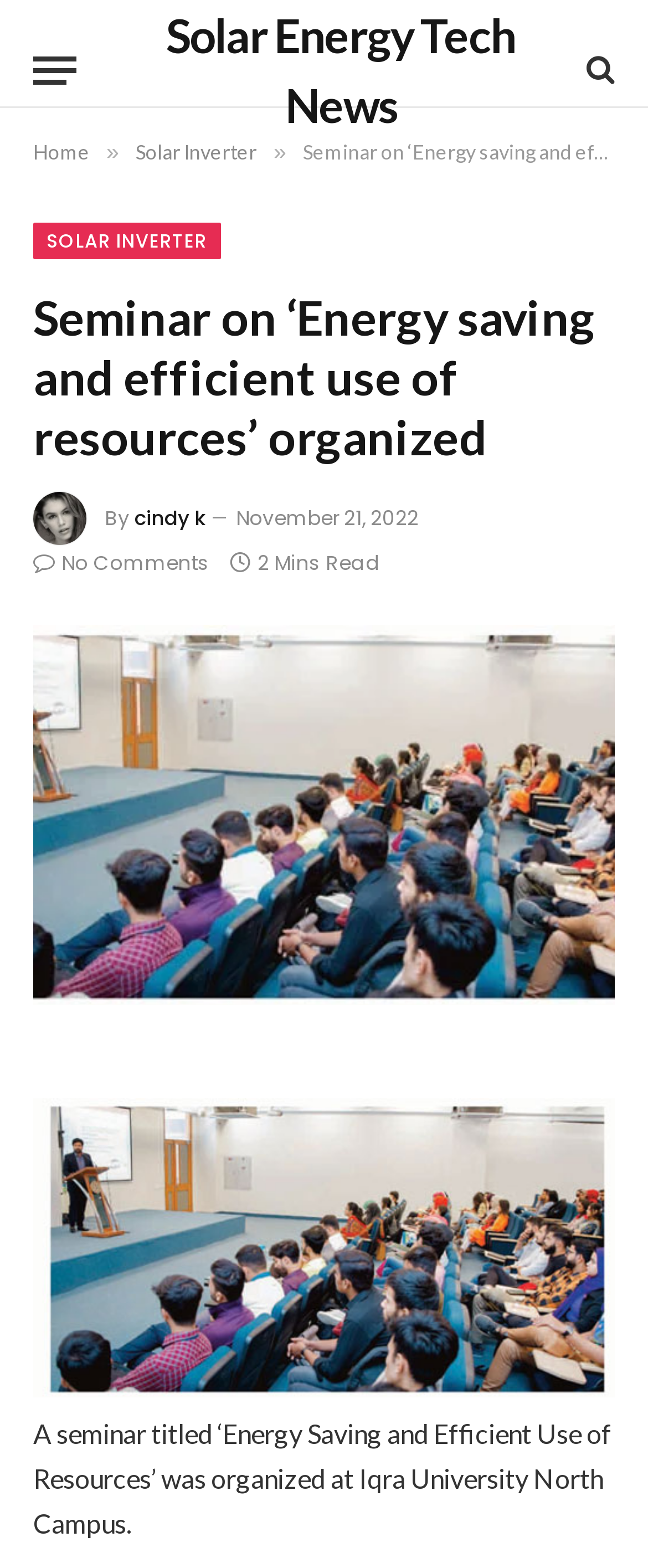Please locate the bounding box coordinates of the element that should be clicked to achieve the given instruction: "Visit the Entertainment page".

None